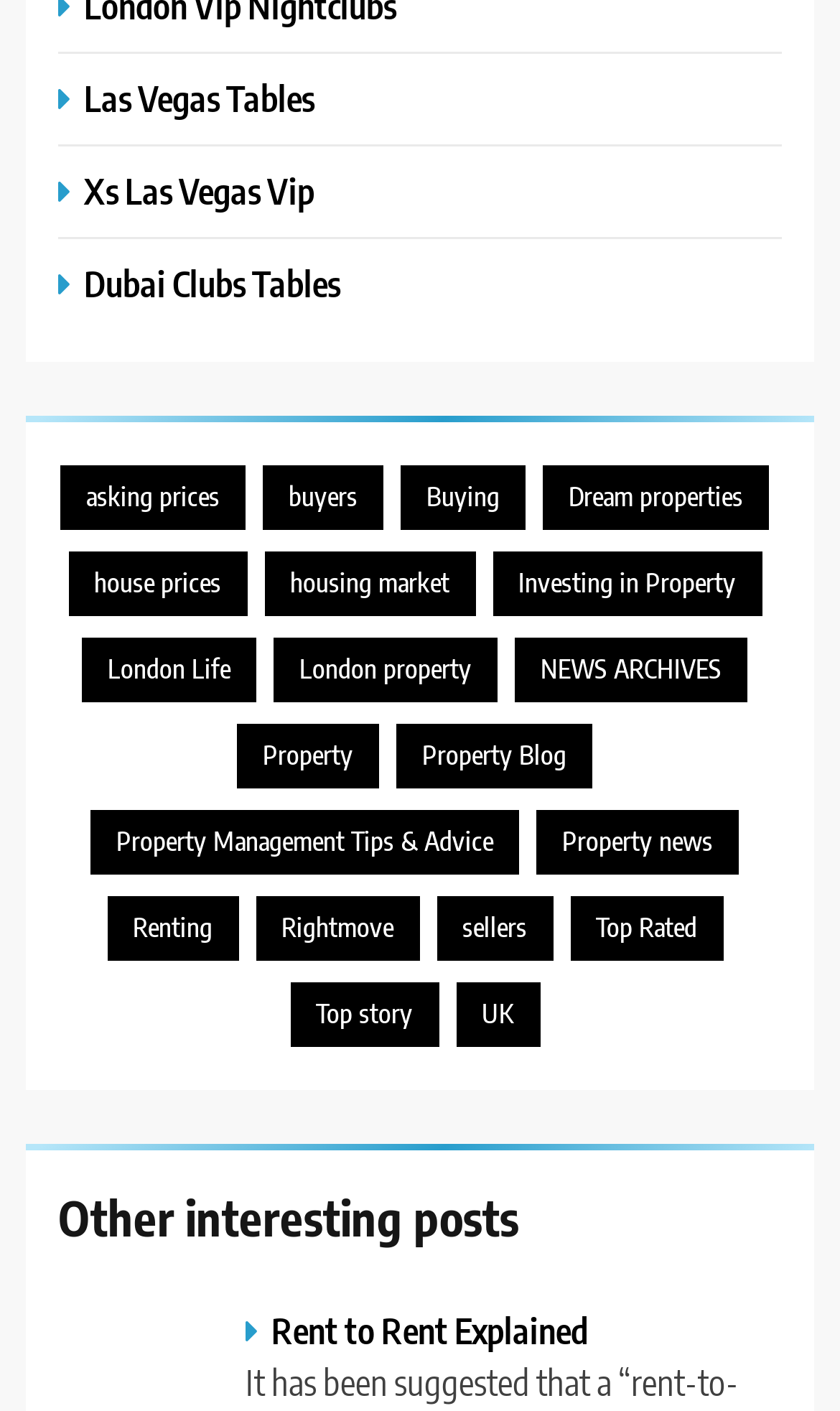Show the bounding box coordinates of the element that should be clicked to complete the task: "Explore Rent to Rent Explained".

[0.292, 0.927, 0.713, 0.959]